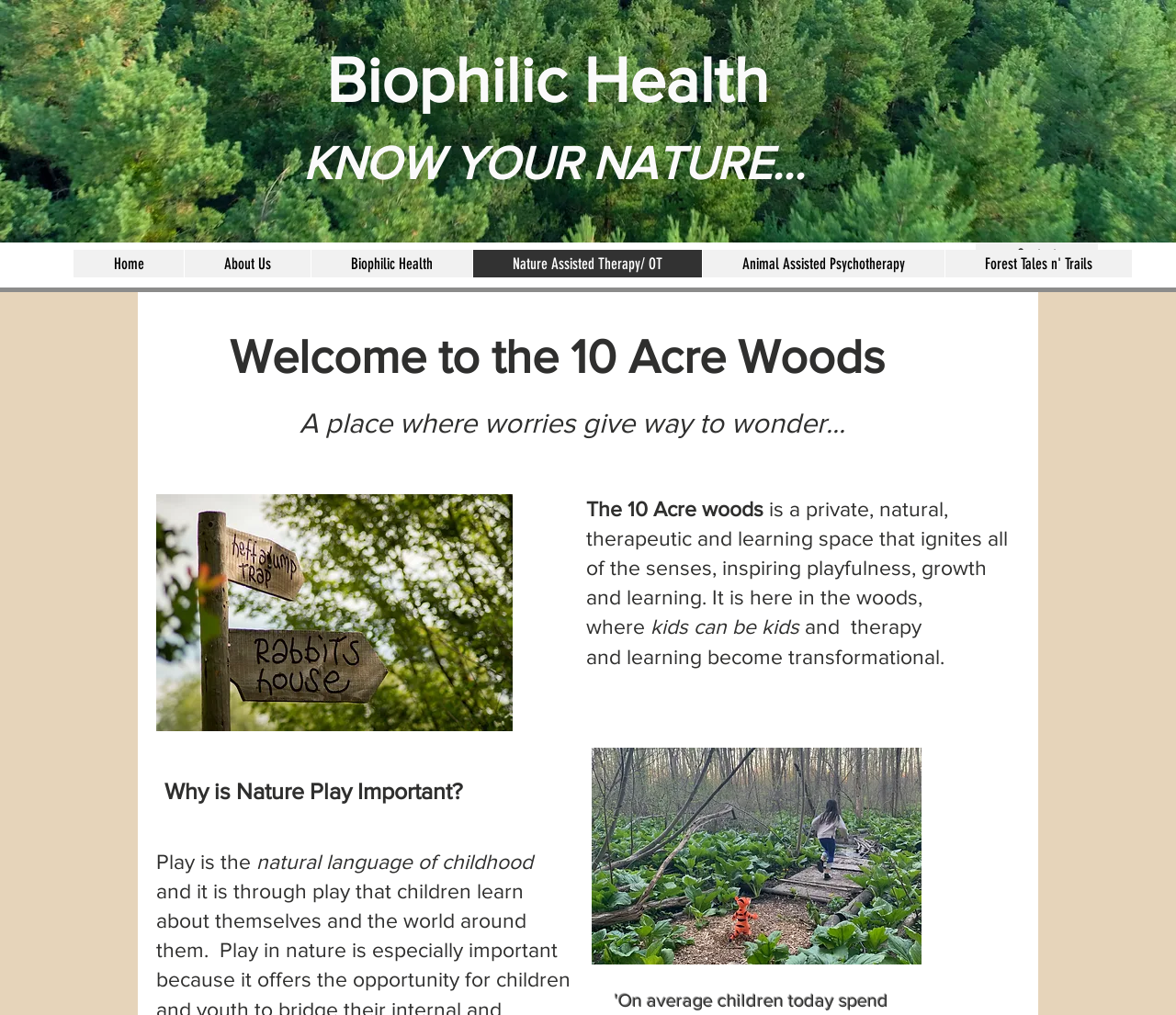Identify the bounding box for the element characterized by the following description: "Animal Assisted Psychotherapy".

[0.597, 0.246, 0.803, 0.273]